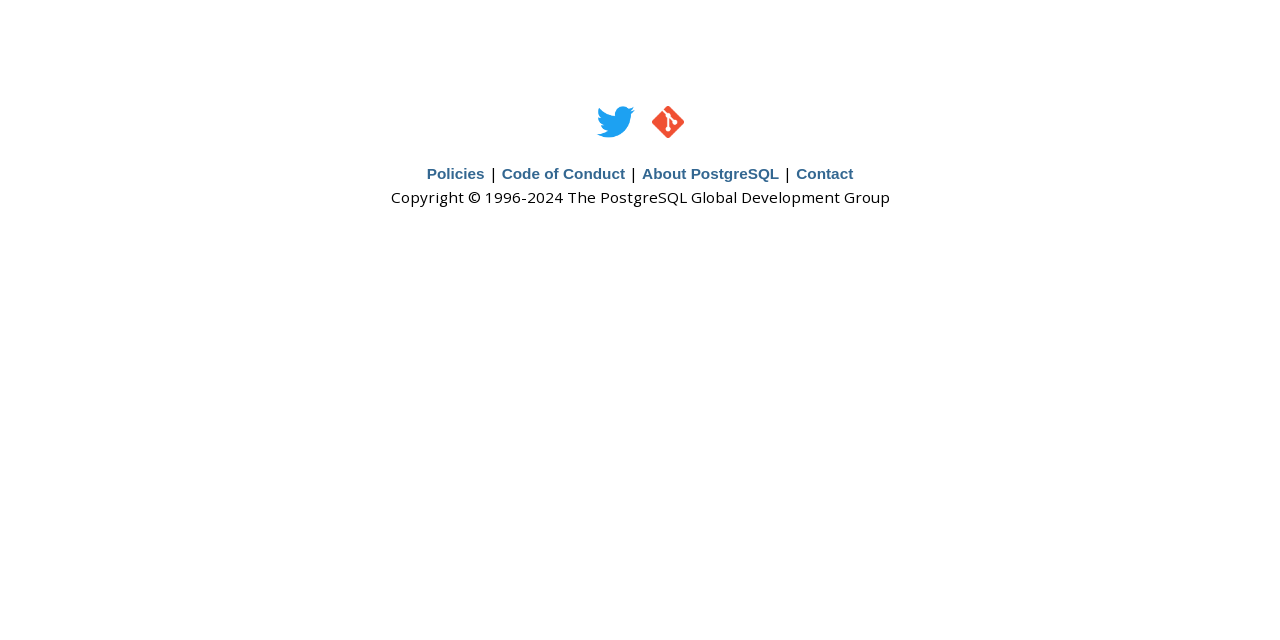Identify the bounding box of the UI element described as follows: "Contact". Provide the coordinates as four float numbers in the range of 0 to 1 [left, top, right, bottom].

[0.622, 0.257, 0.667, 0.284]